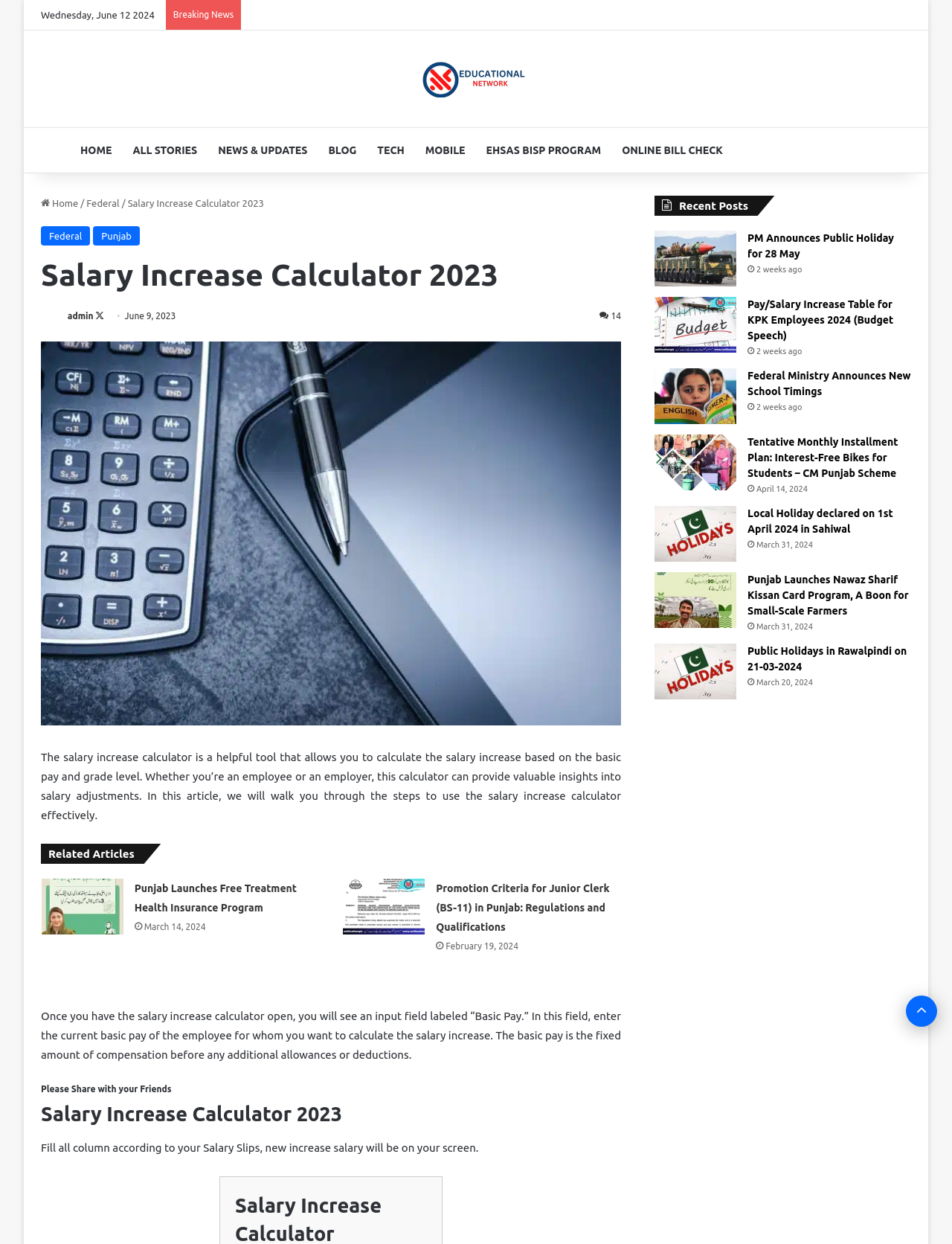Extract the top-level heading from the webpage and provide its text.

Salary Increase Calculator 2023